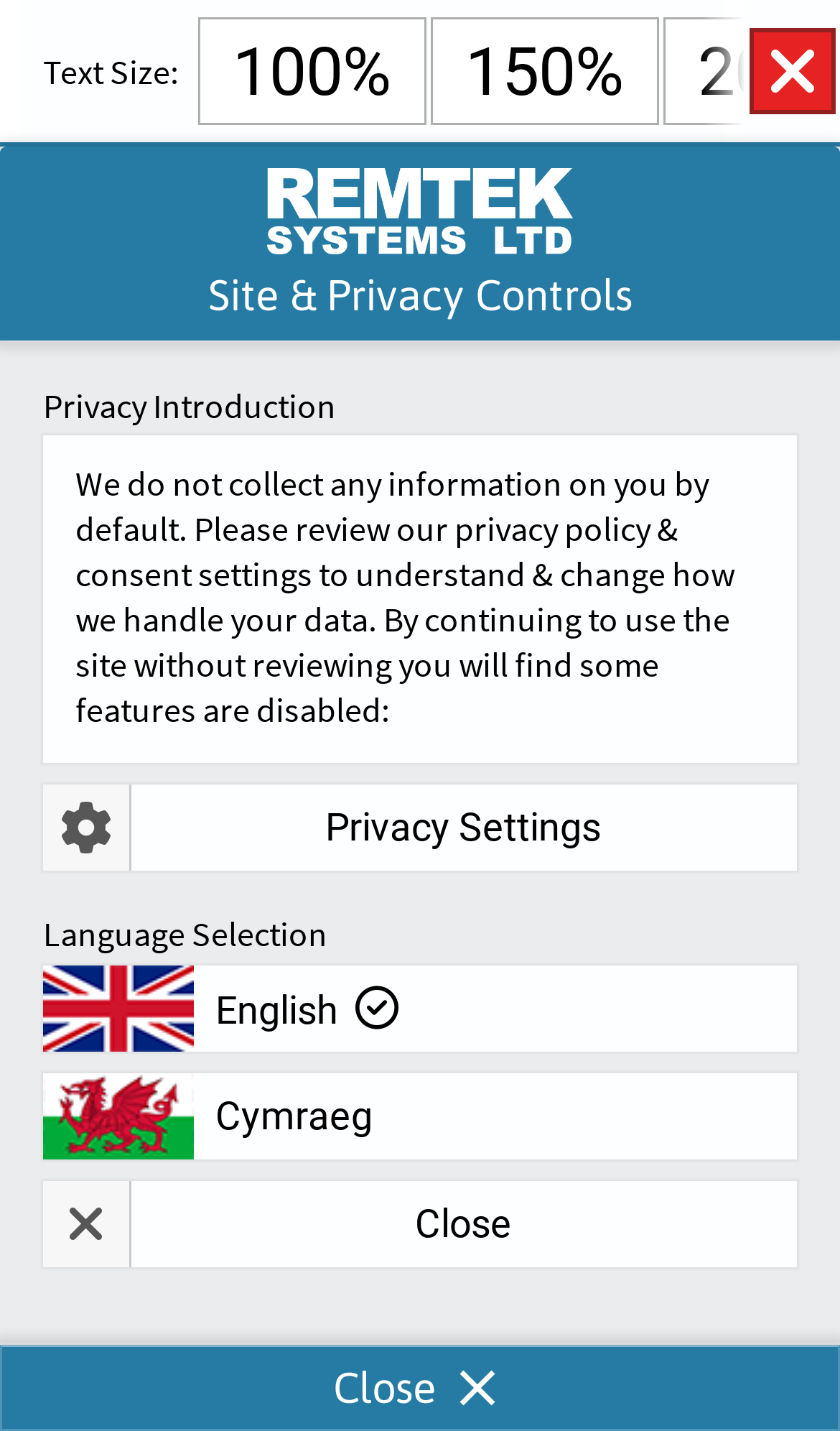Using the webpage screenshot, locate the HTML element that fits the following description and provide its bounding box: "Enable Chat".

[0.592, 0.941, 0.974, 0.986]